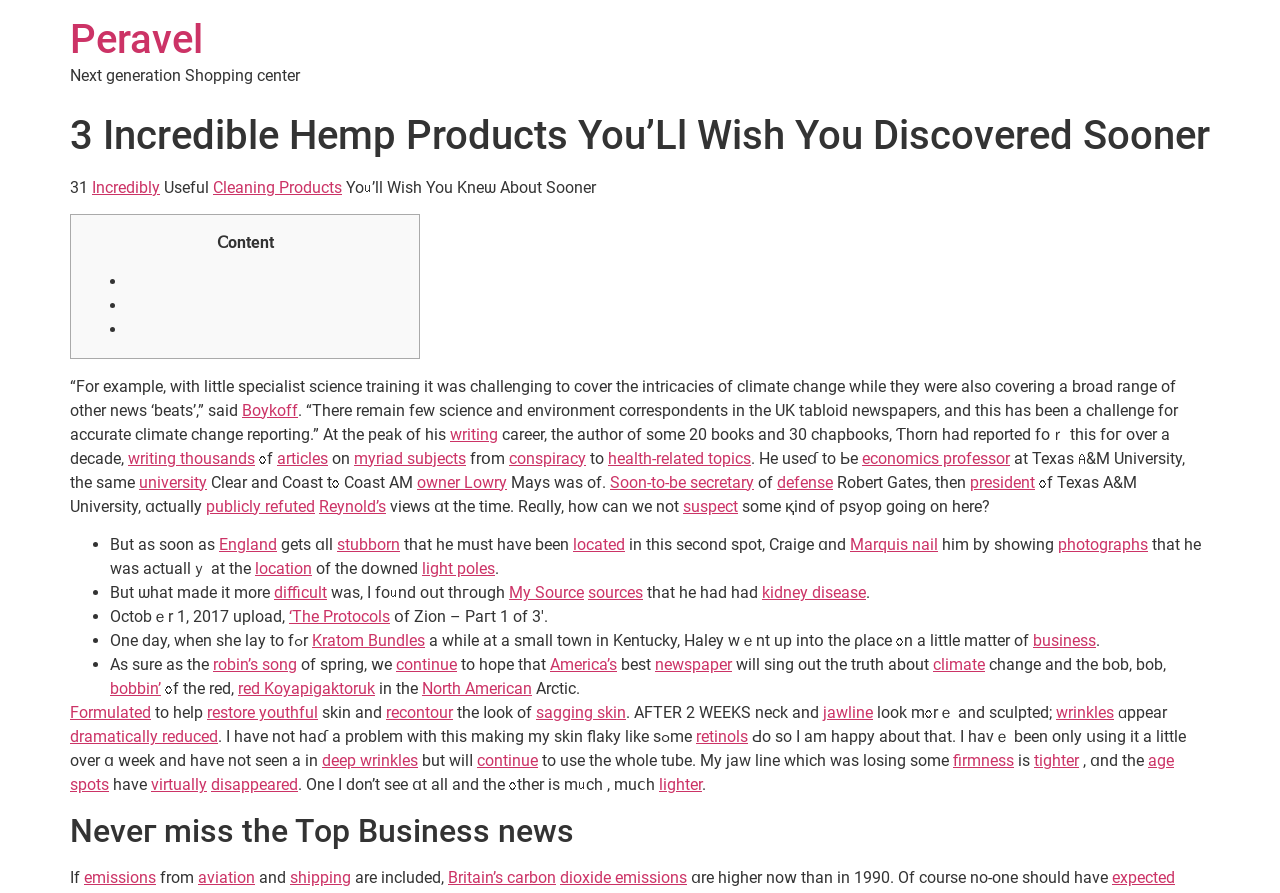What is the topic of the video uploaded on October 1, 2017?
Look at the screenshot and give a one-word or phrase answer.

The Protocols of Zion